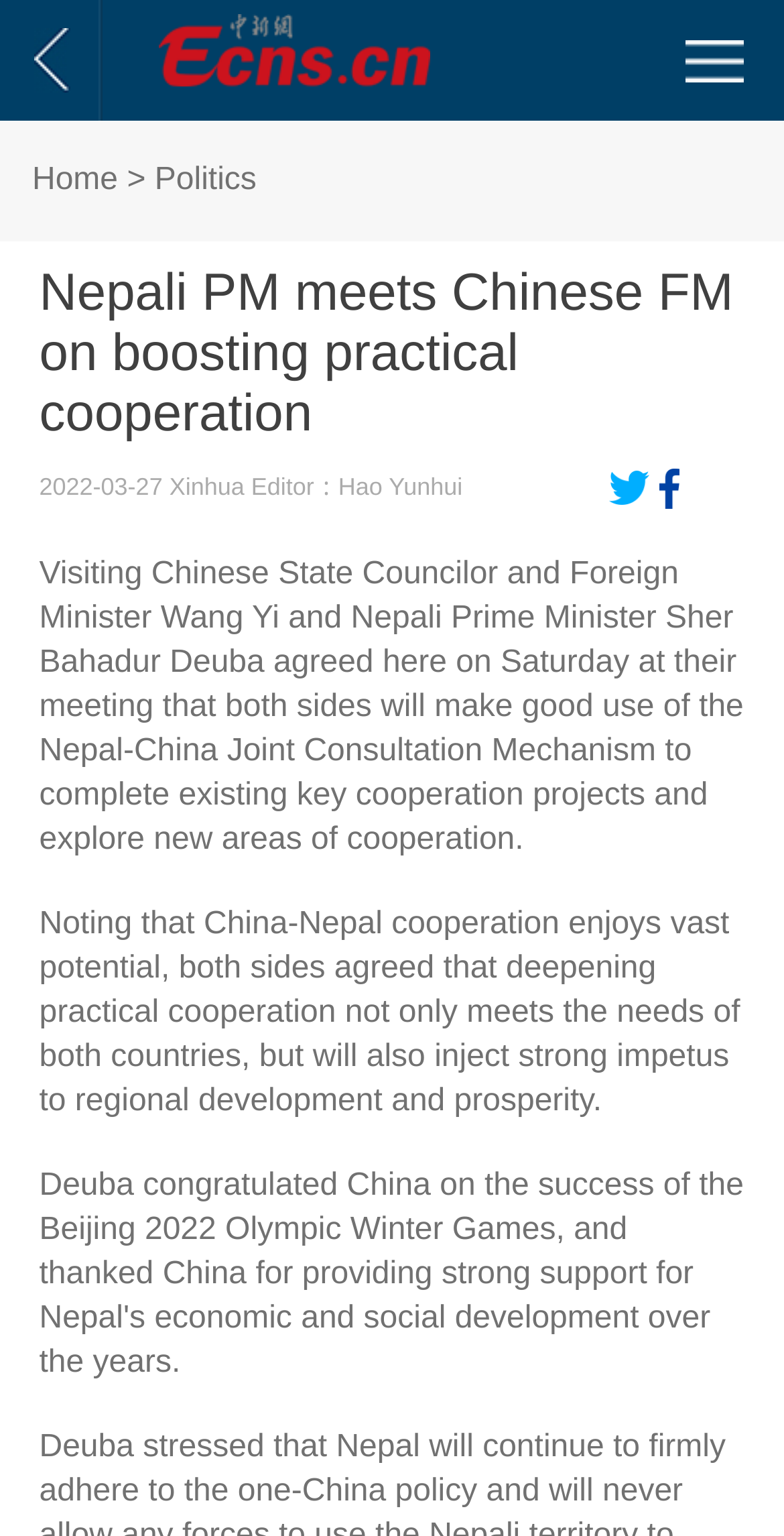Please locate and retrieve the main header text of the webpage.

Nepali PM meets Chinese FM on boosting practical cooperation